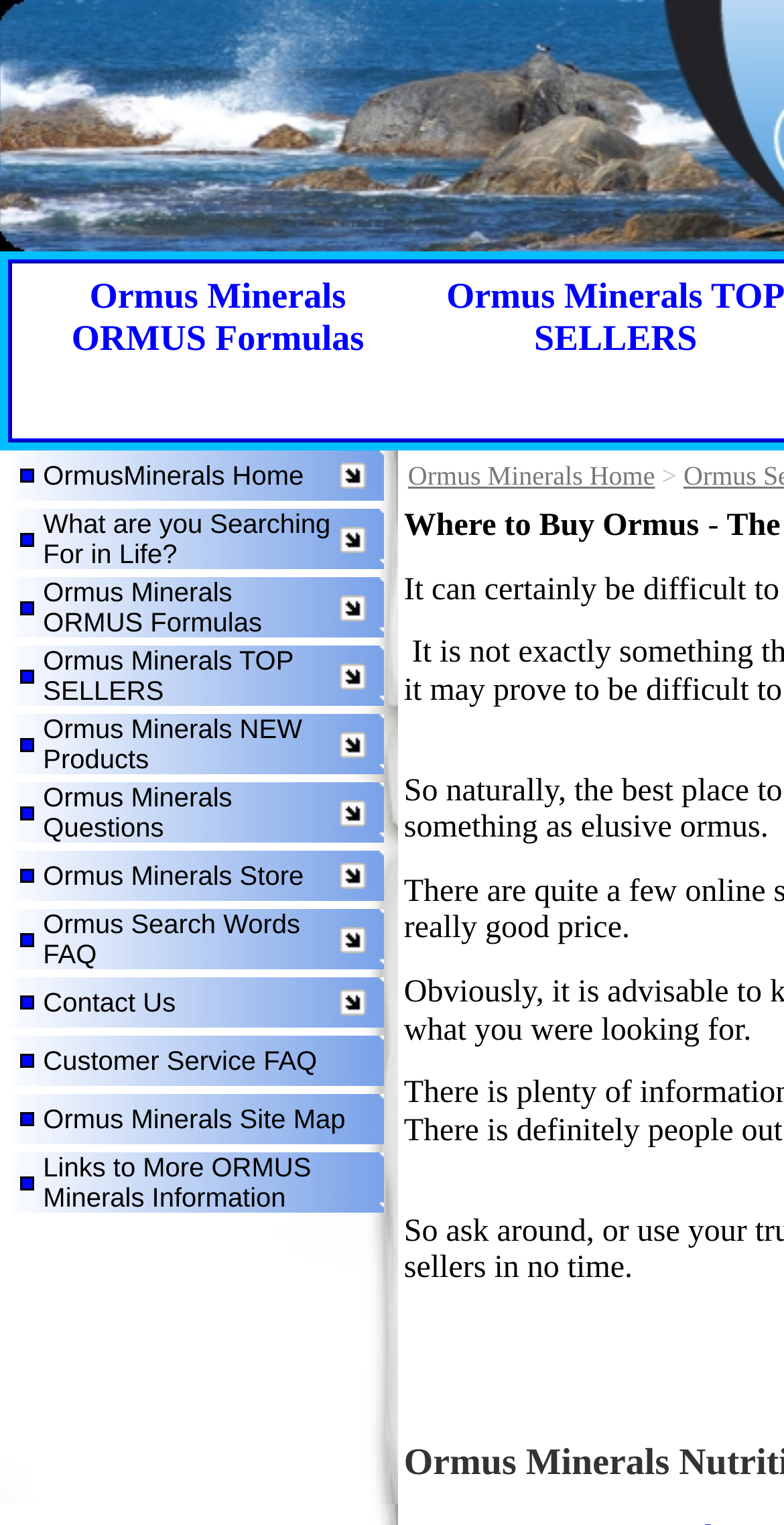Identify the bounding box coordinates of the element that should be clicked to fulfill this task: "Explore What are you Searching For in Life?". The coordinates should be provided as four float numbers between 0 and 1, i.e., [left, top, right, bottom].

[0.055, 0.334, 0.422, 0.373]